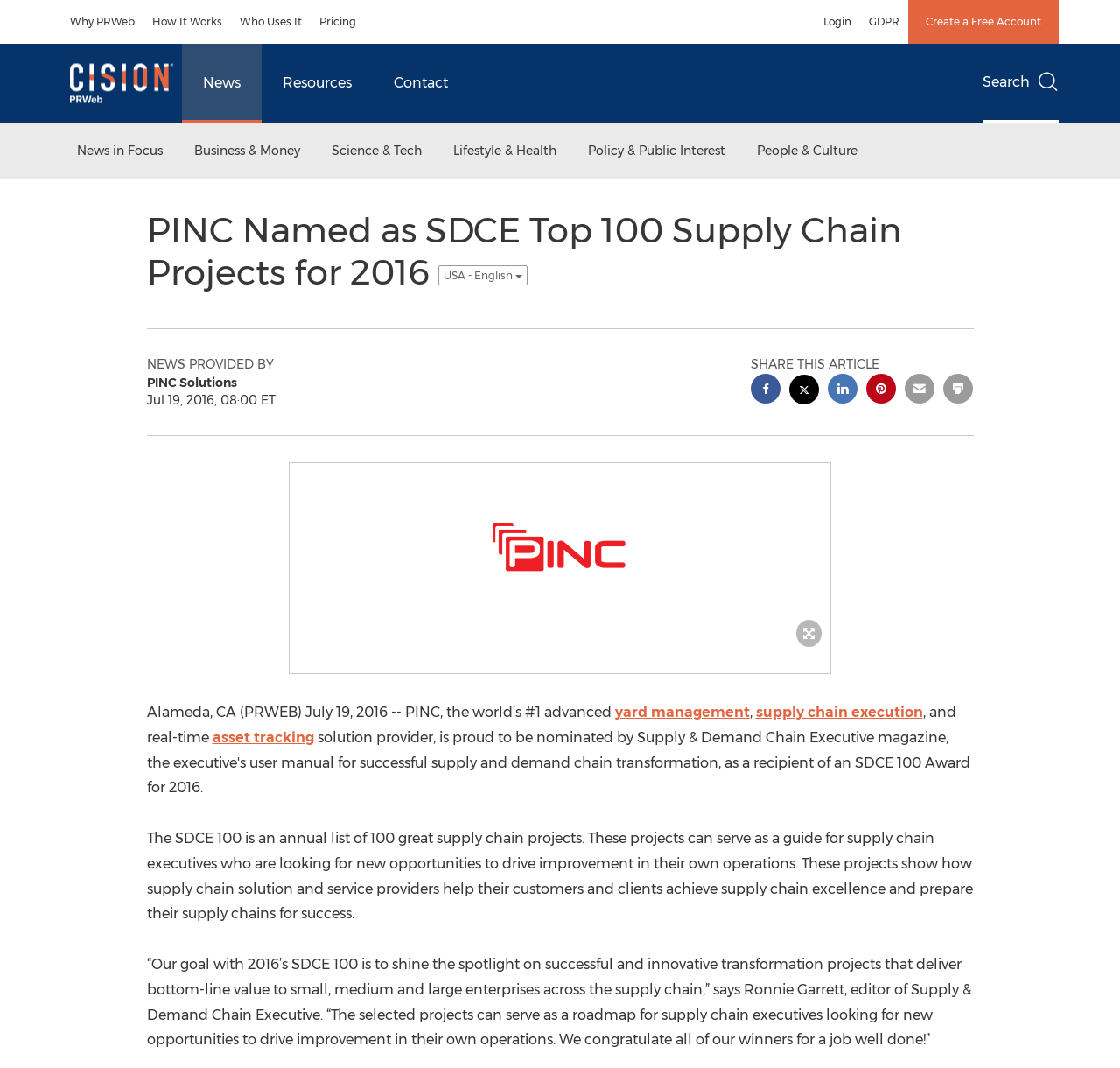Using the information in the image, give a detailed answer to the following question: What is PINC?

Based on the webpage content, PINC is mentioned as the world's #1 advanced yard management, supply chain execution, and real-time asset tracking solution provider. Therefore, PINC can be described as an advanced yard management solution.